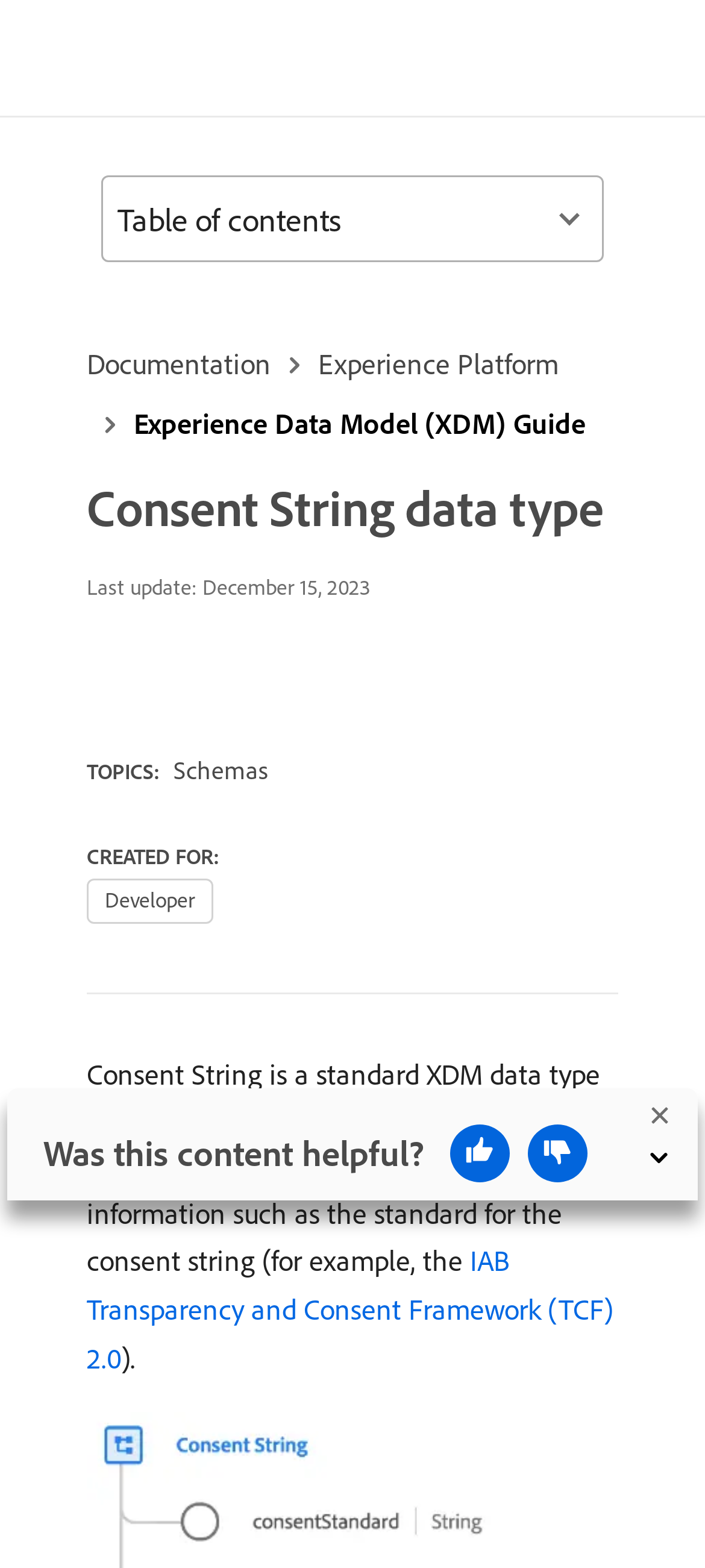Given the element description, predict the bounding box coordinates in the format (top-left x, top-left y, bottom-right x, bottom-right y), using floating point numbers between 0 and 1: Experience Platform

[0.385, 0.213, 0.792, 0.251]